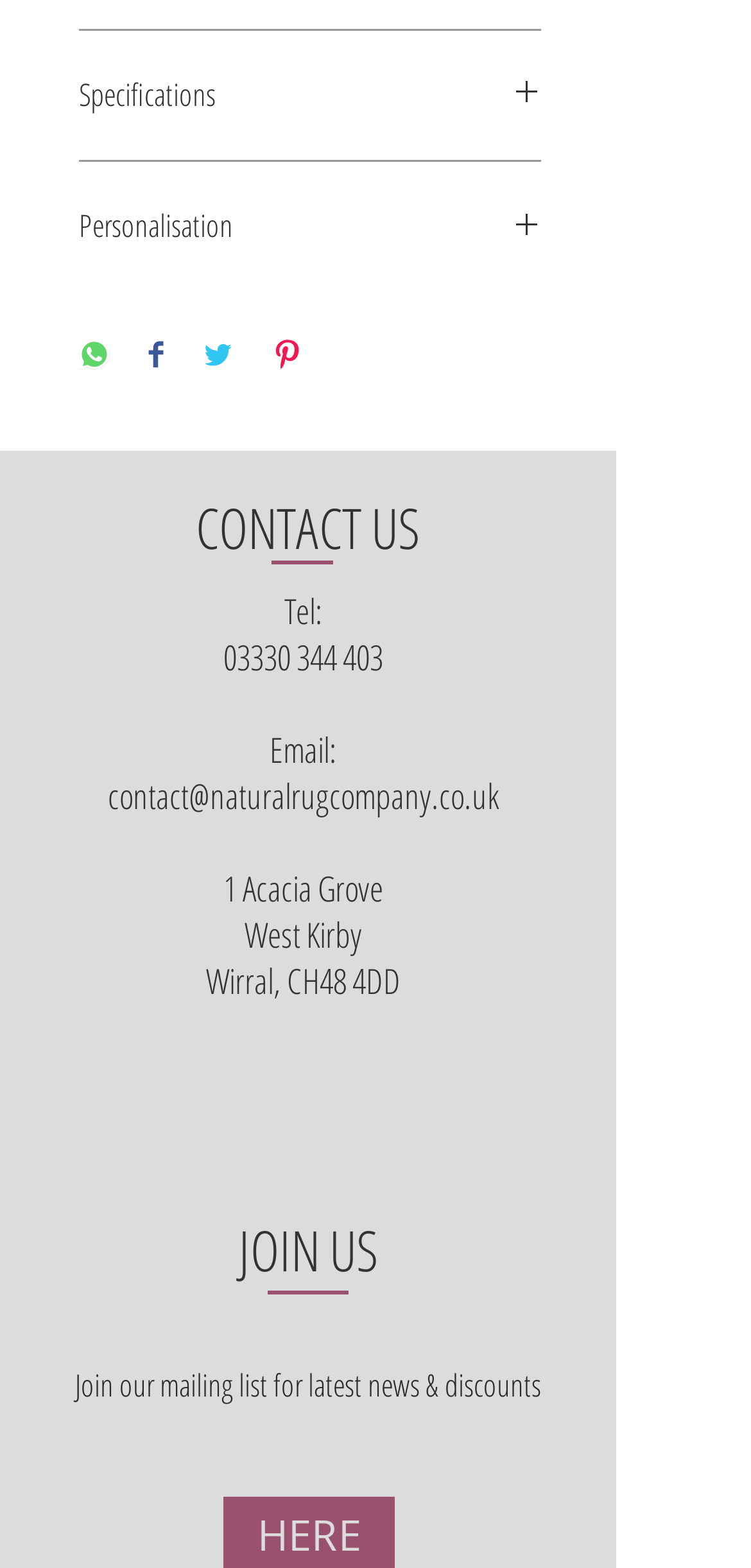Please provide a comprehensive answer to the question based on the screenshot: What is the company's address?

The company's address can be found in the contact information section, where it is listed as '1 Acacia Grove, West Kirby, Wirral, CH48 4DD'.